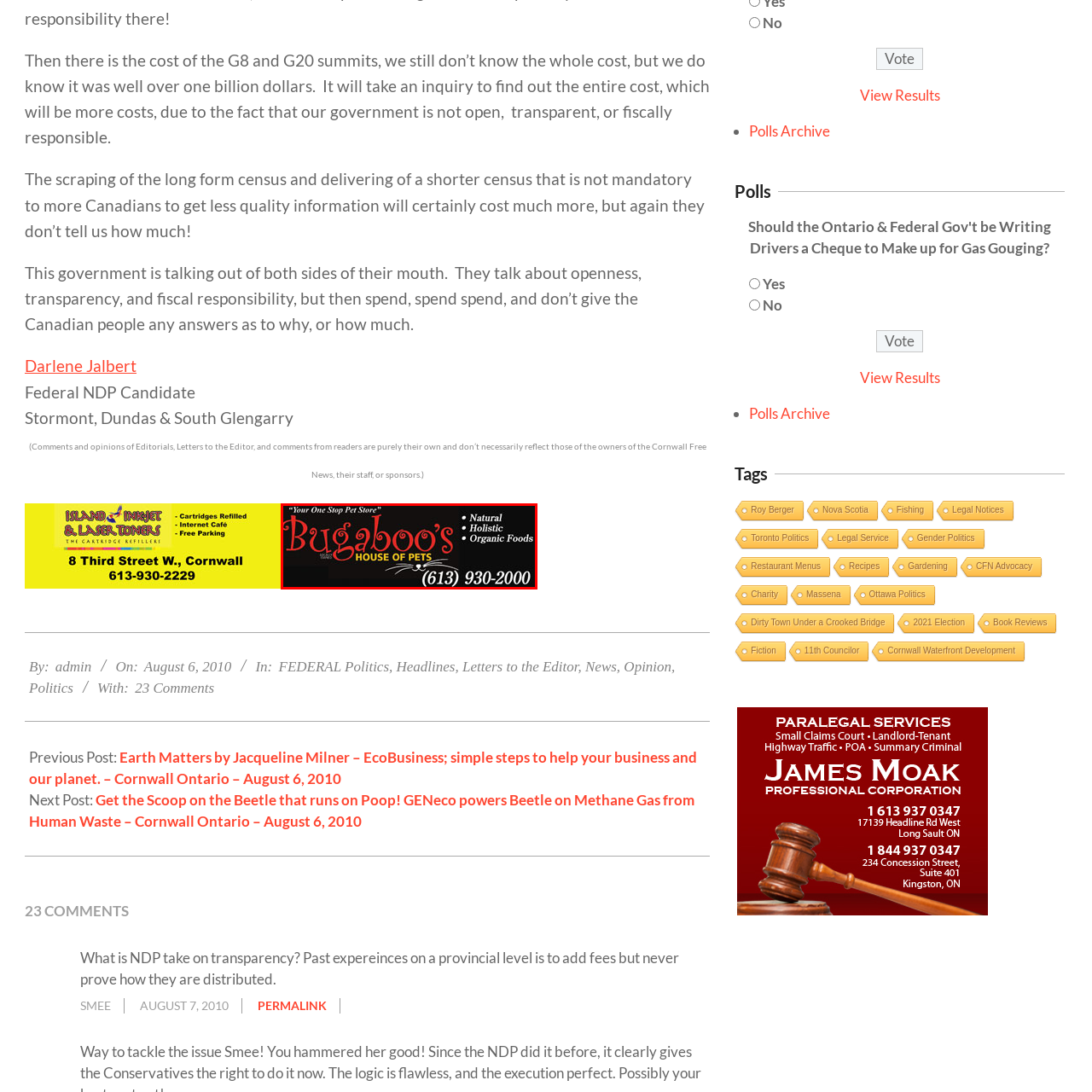What is the contact number of Bugaboo's House of Pets?
Check the image inside the red boundary and answer the question using a single word or brief phrase.

(613) 930-2000